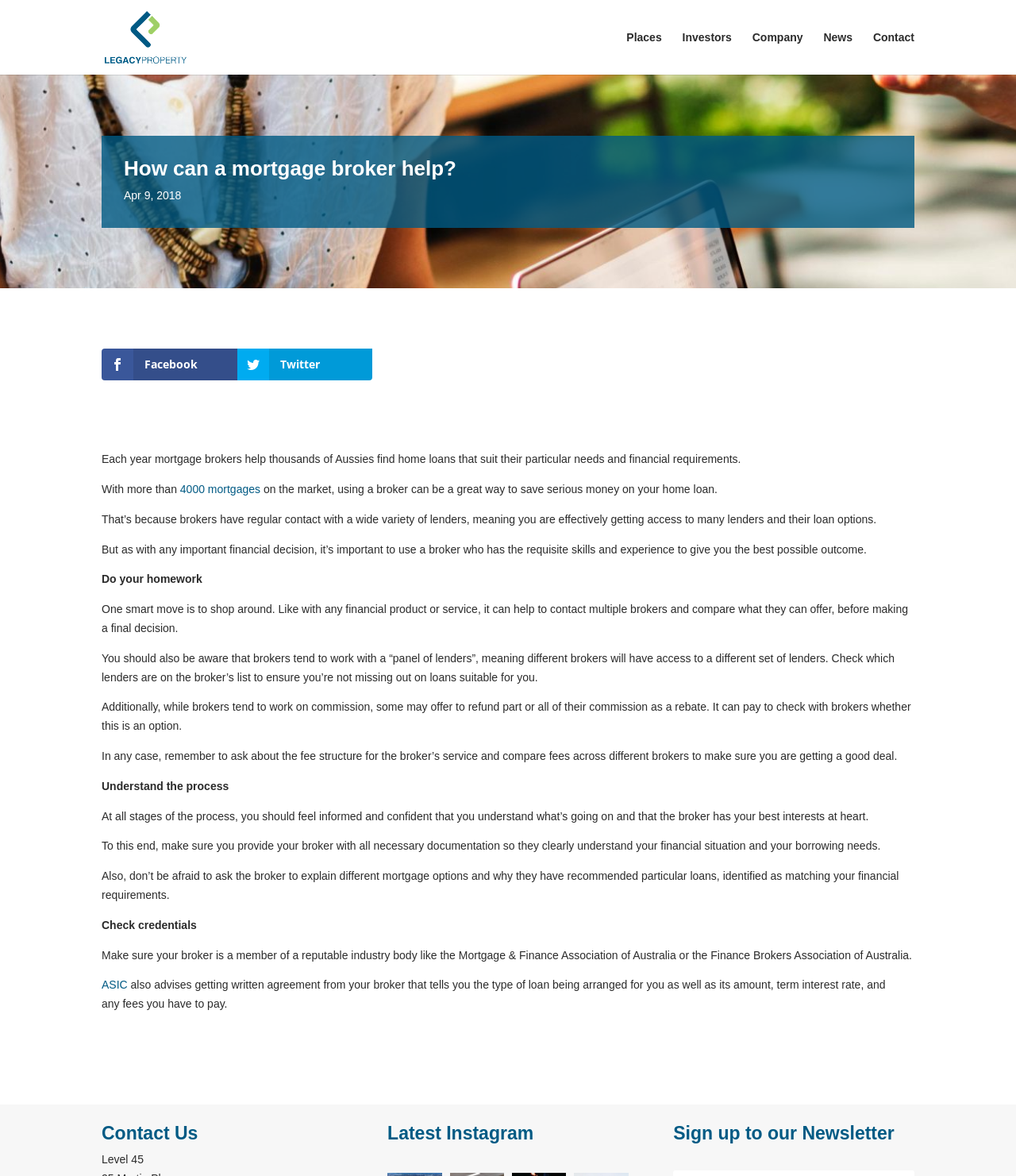Could you highlight the region that needs to be clicked to execute the instruction: "Contact the company"?

[0.859, 0.027, 0.9, 0.036]